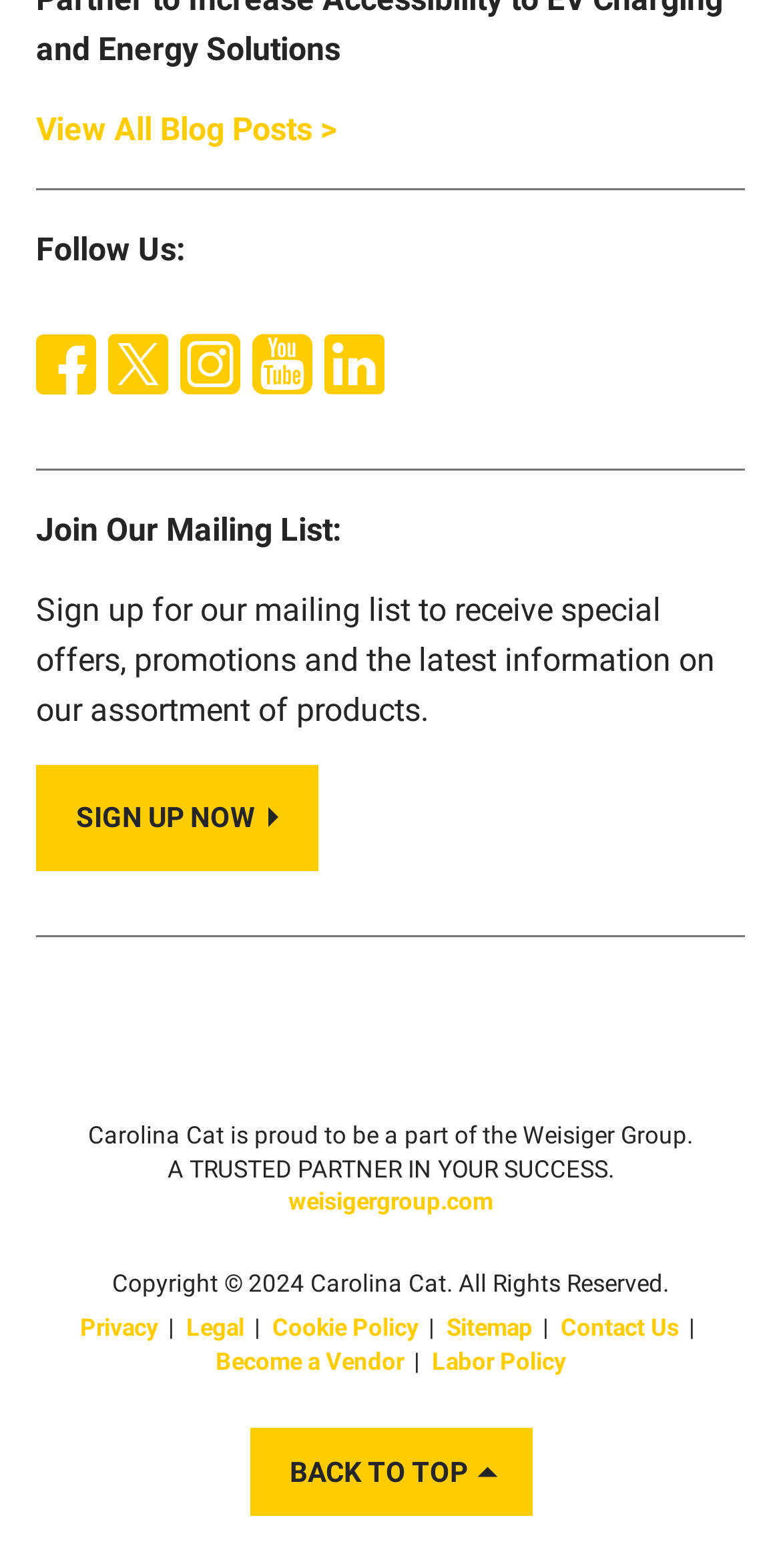Refer to the screenshot and answer the following question in detail:
What is the purpose of the mailing list?

The purpose of the mailing list can be found in the text 'Sign up for our mailing list to receive special offers, promotions and the latest information on our assortment of products.' which is located at the top of the webpage.